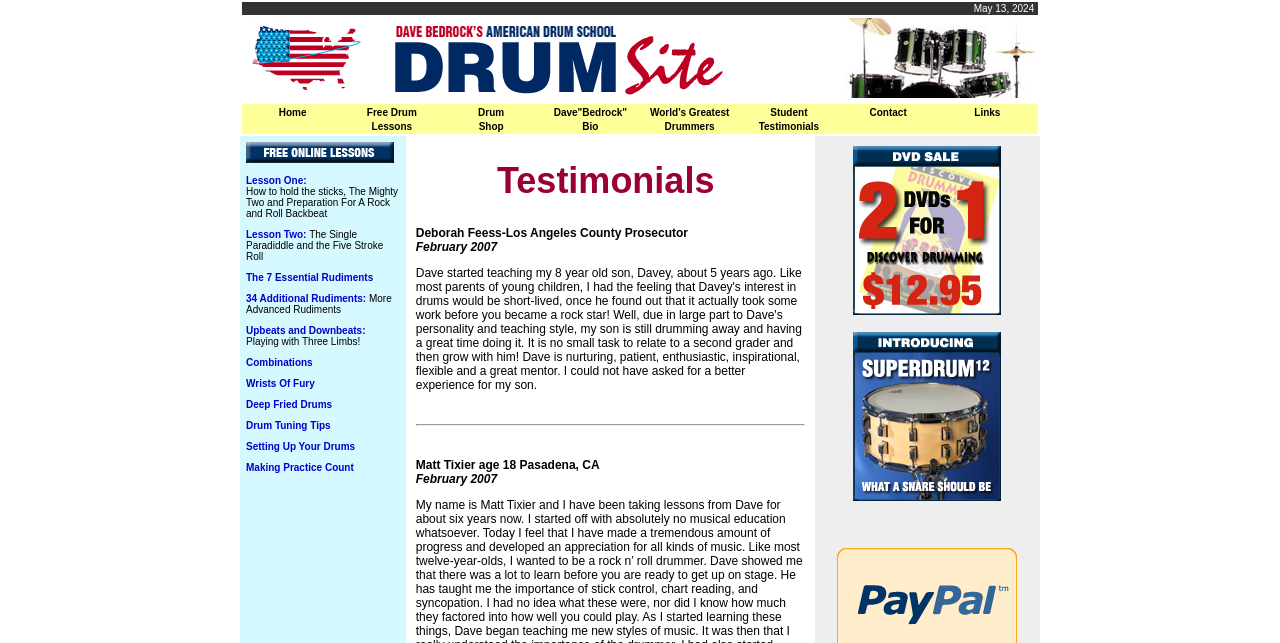How many links are in the third row?
Your answer should be a single word or phrase derived from the screenshot.

9